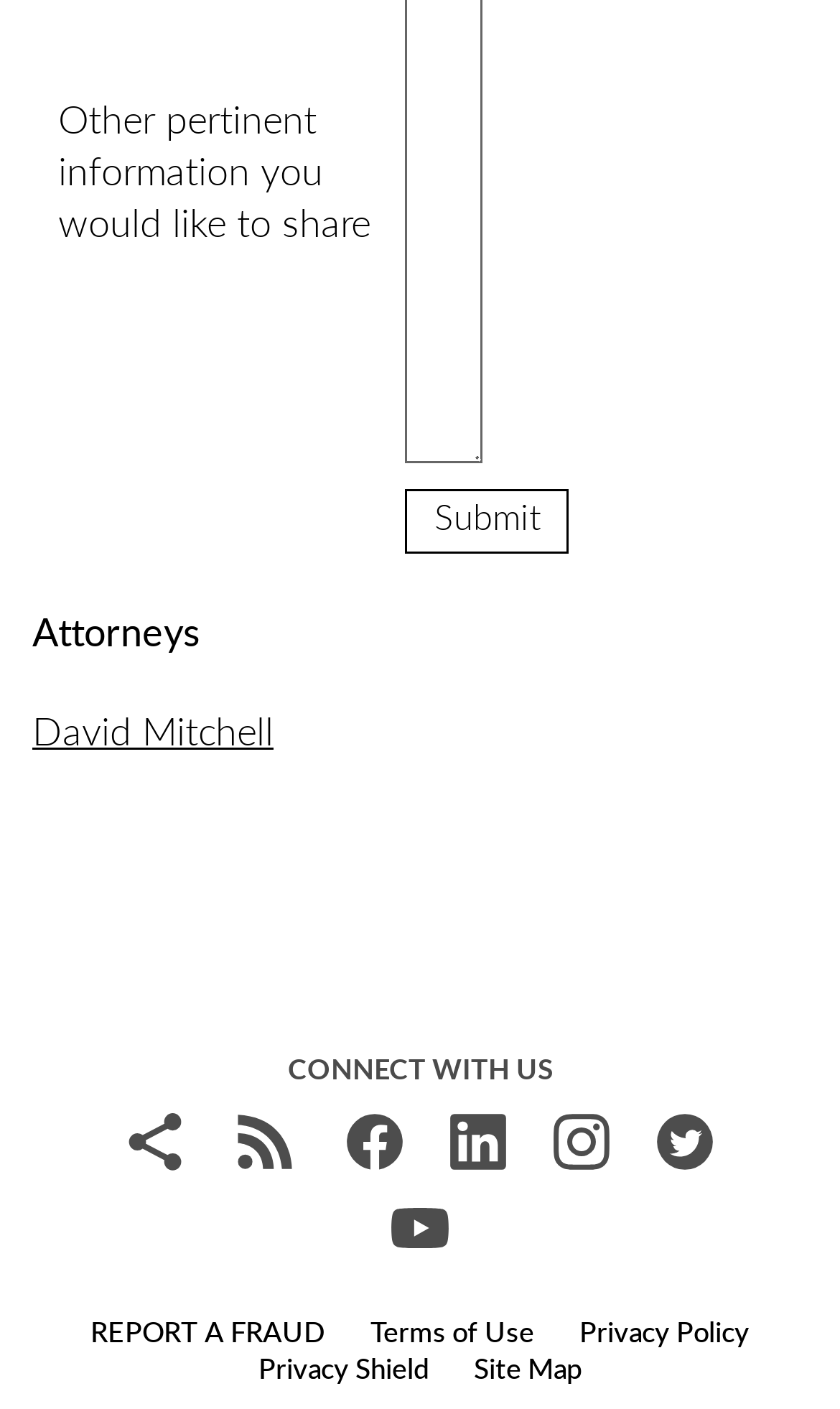How many links are there in the footer section?
Using the image, provide a concise answer in one word or a short phrase.

7